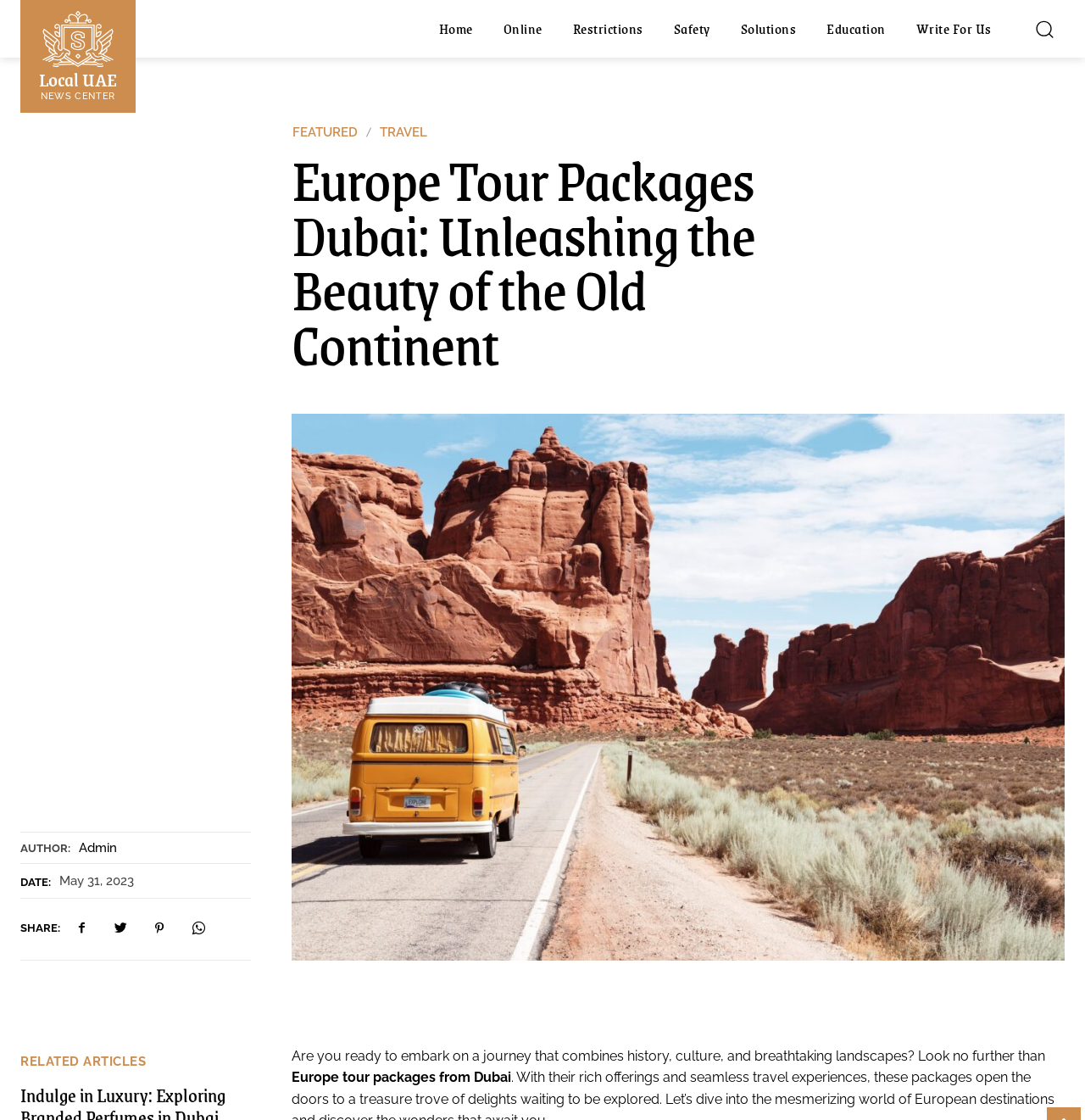Offer a thorough description of the webpage.

The webpage is about Europe tour packages from Dubai, with a focus on unleashing the beauty of the Old Continent. At the top left, there is a link to "Local UAE NEWS CENTER" accompanied by a small image. 

To the right of this link, there is a navigation menu consisting of seven links: "Home", "Online", "Restrictions", "Safety", "Solutions", "Education", and "Write For Us". These links are aligned horizontally and are positioned at the top of the page.

On the top right, there is a search button with a small image inside it. Below the navigation menu, there is a section with author information, including the author's name, "Admin", and the date "May 31, 2023". There are also social media sharing links represented by icons.

The main content of the page is divided into two sections. The first section has a heading that matches the title of the webpage, "Europe Tour Packages Dubai: Unleashing the Beauty of the Old Continent". Below this heading, there is a large image related to Europe tour packages. 

The second section starts with a heading "RELATED ARTICLES" and features a paragraph of text that describes the Europe tour packages from Dubai, emphasizing the combination of history, culture, and breathtaking landscapes.